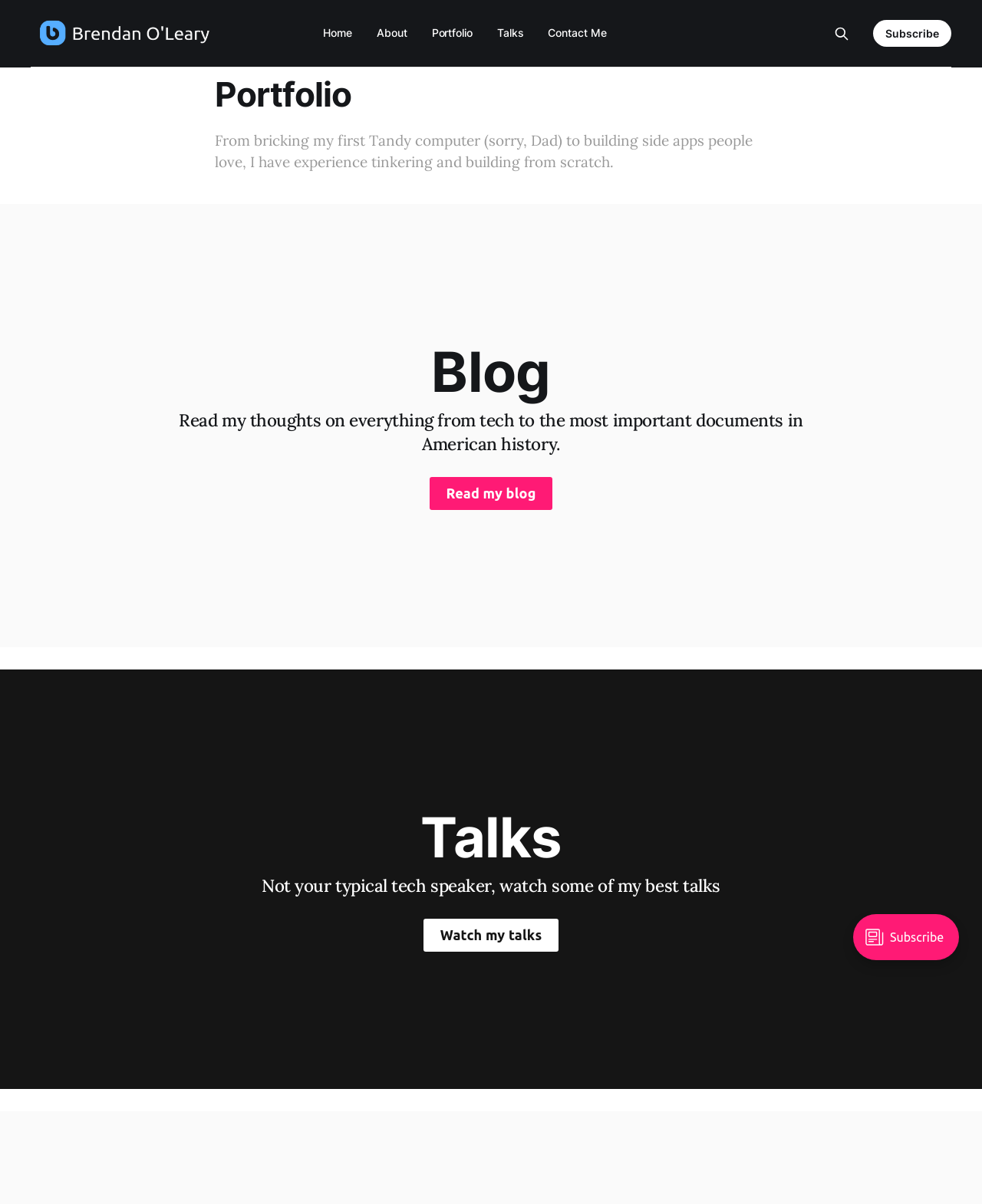Show the bounding box coordinates for the HTML element as described: "parent_node: Subscribe".

[0.845, 0.018, 0.869, 0.037]